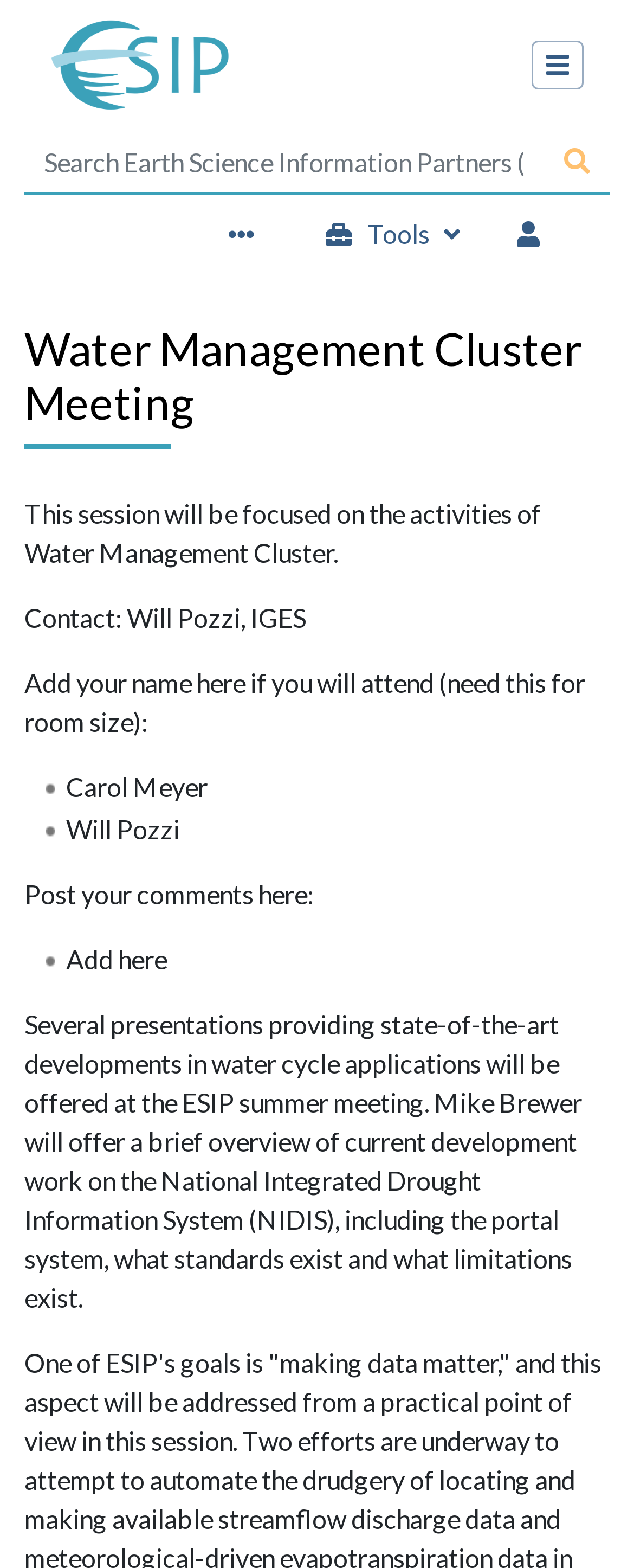Locate the bounding box coordinates of the element I should click to achieve the following instruction: "Visit Earth Science Information Partners (ESIP)".

[0.079, 0.03, 0.36, 0.055]